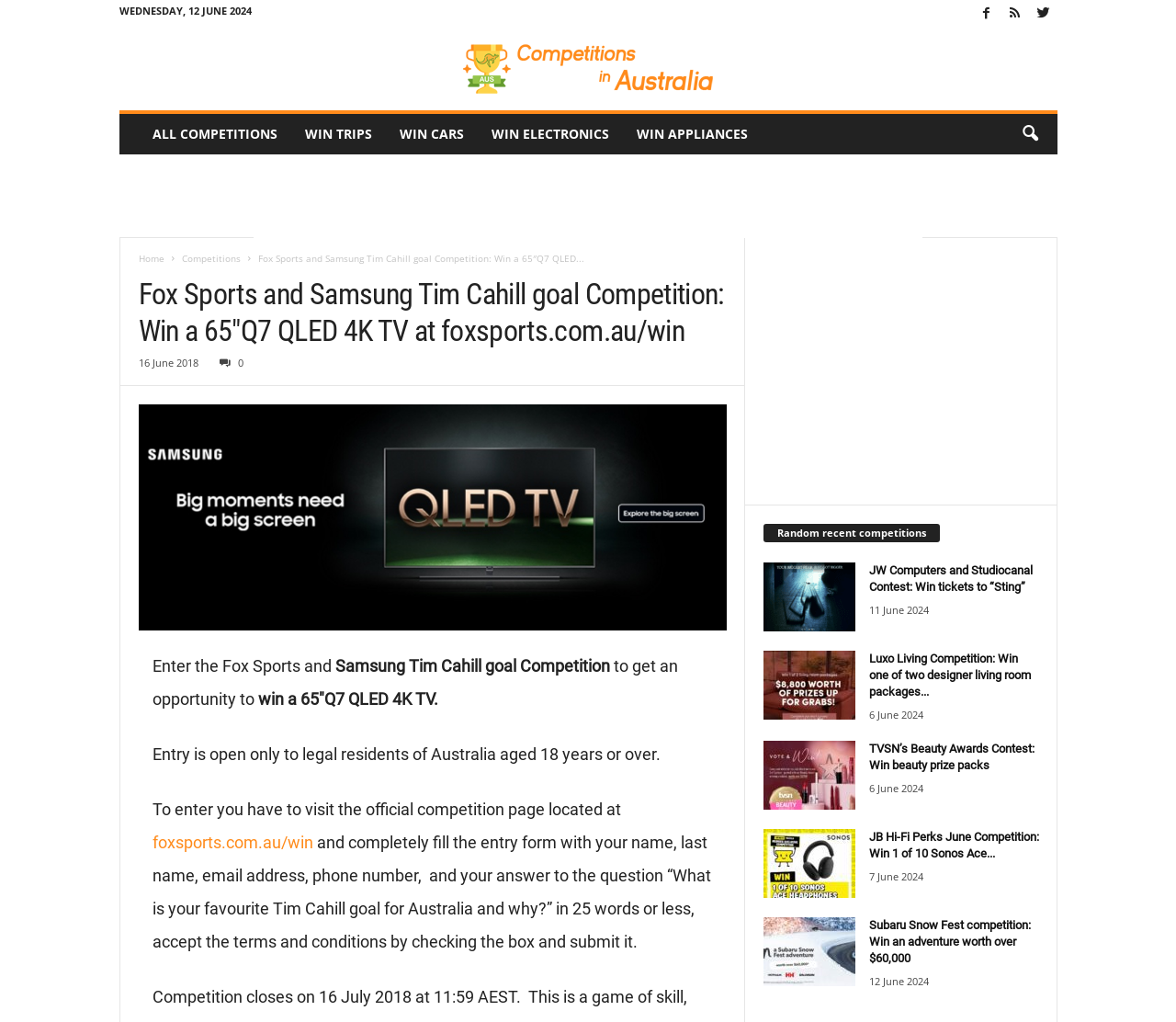Provide a short, one-word or phrase answer to the question below:
What is the purpose of the competition?

To win a 65″Q7 QLED 4K TV